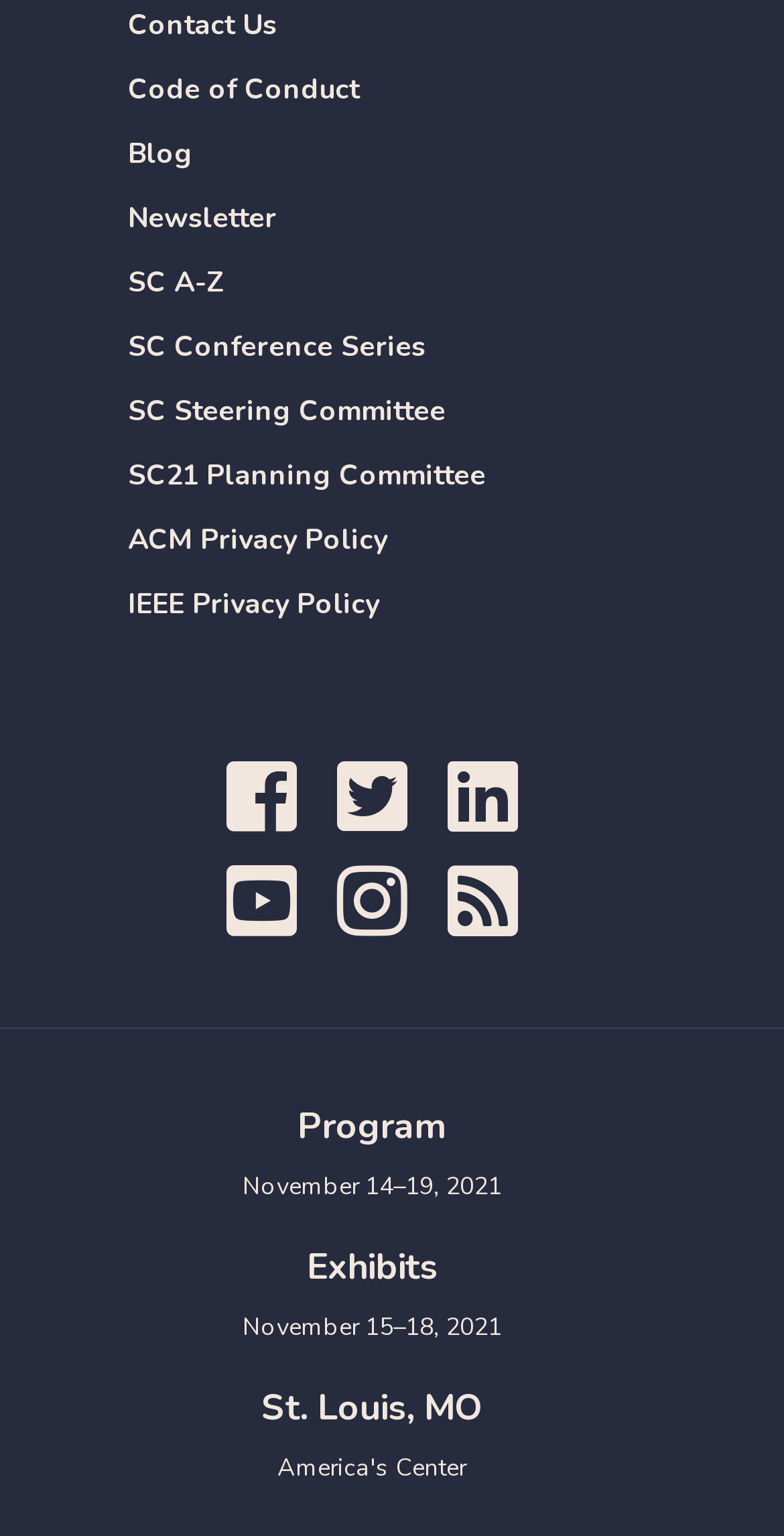Please identify the bounding box coordinates of the element on the webpage that should be clicked to follow this instruction: "View the contact us page". The bounding box coordinates should be given as four float numbers between 0 and 1, formatted as [left, top, right, bottom].

[0.163, 0.004, 0.353, 0.029]